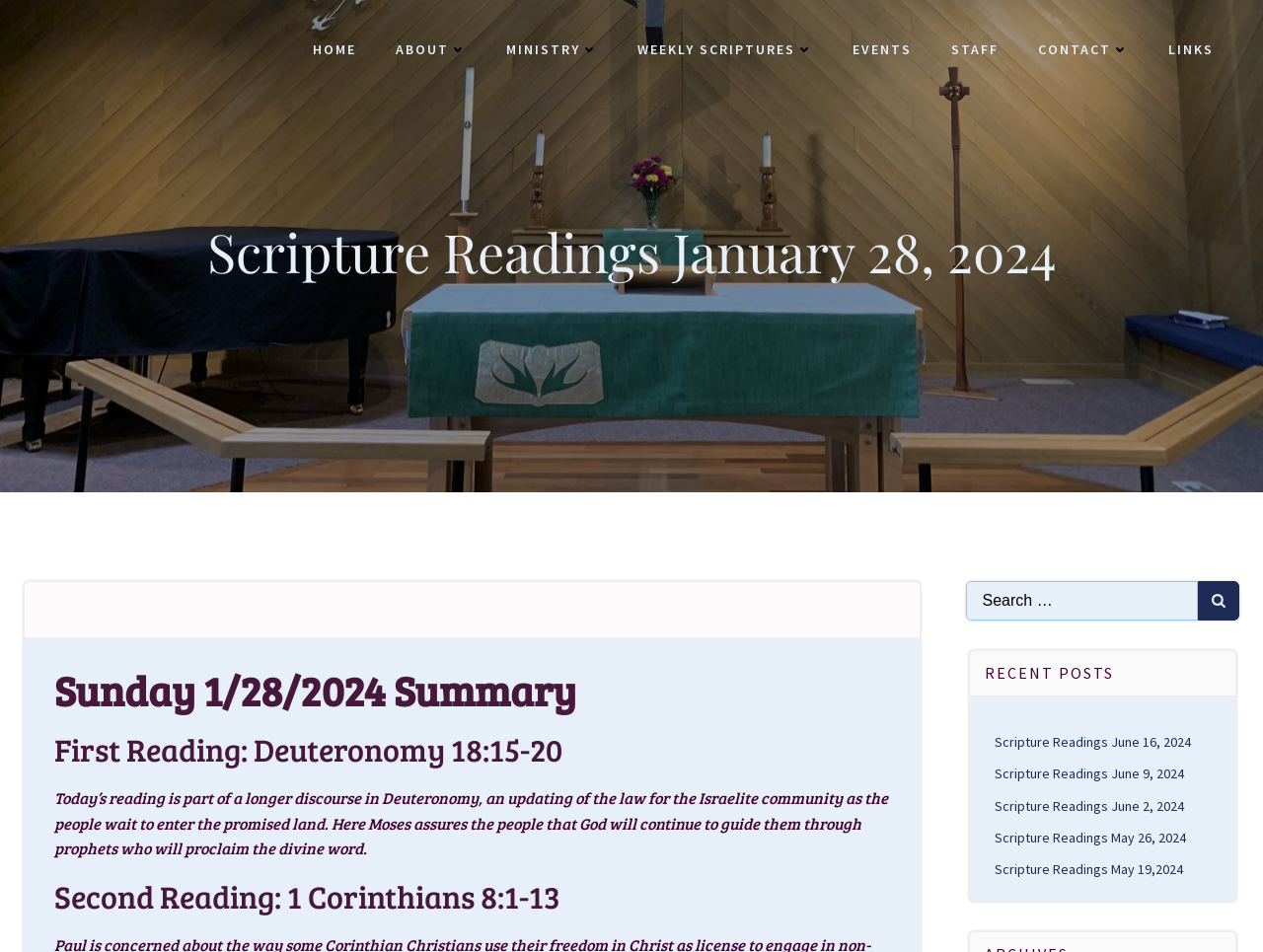Generate the text content of the main headline of the webpage.

Scripture Readings January 28, 2024